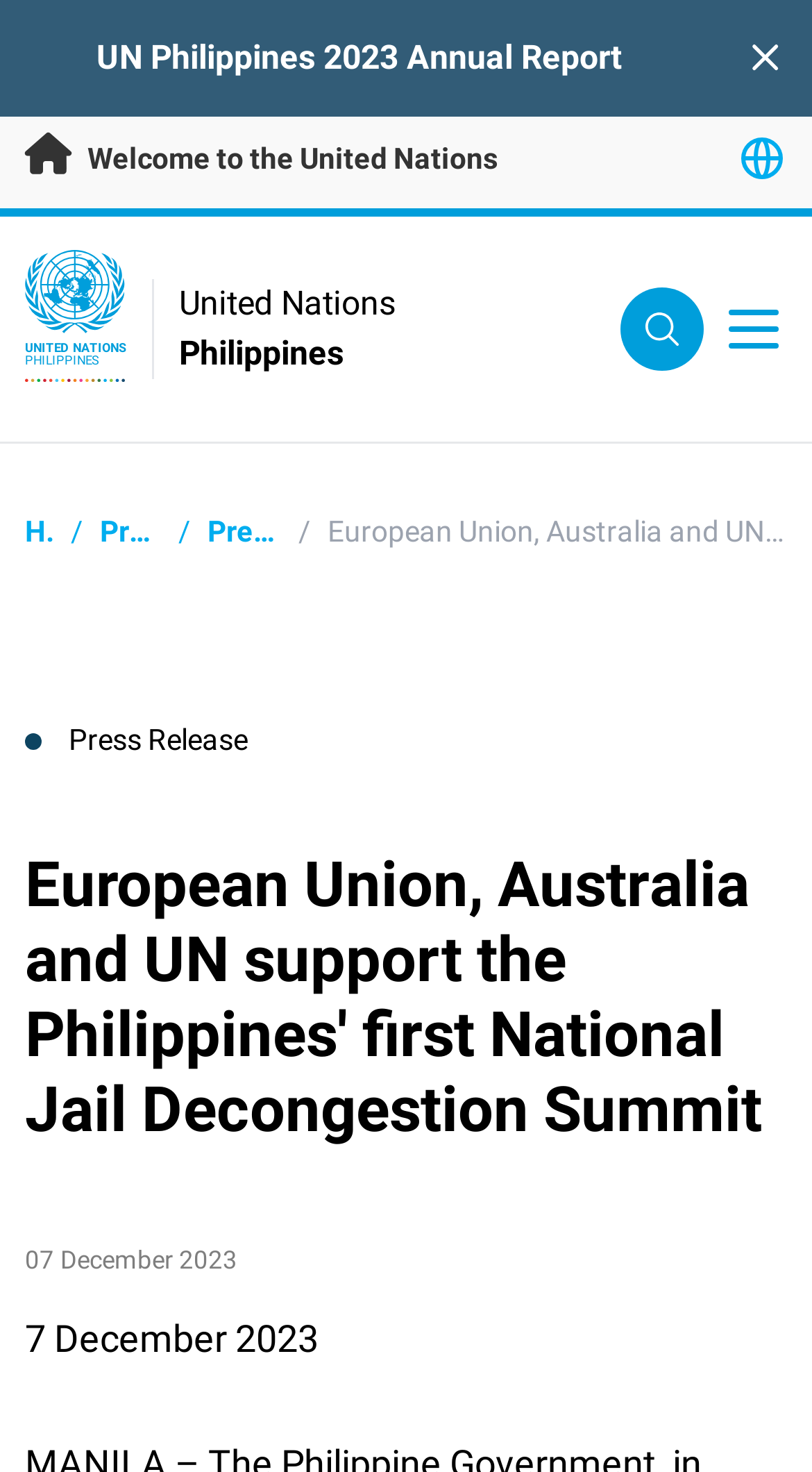Please specify the bounding box coordinates in the format (top-left x, top-left y, bottom-right x, bottom-right y), with all values as floating point numbers between 0 and 1. Identify the bounding box of the UI element described by: name="menu"

[0.867, 0.195, 0.969, 0.252]